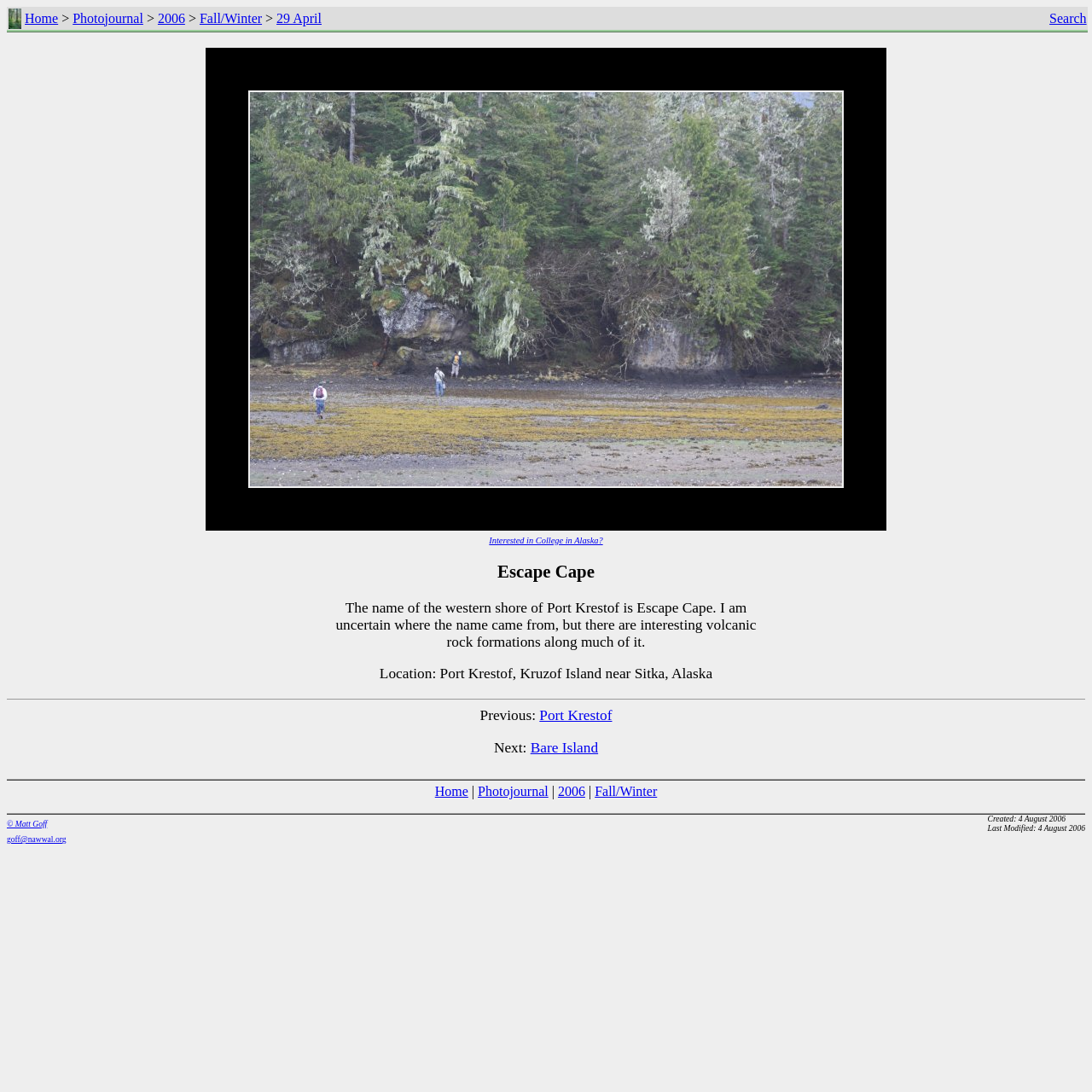Bounding box coordinates are specified in the format (top-left x, top-left y, bottom-right x, bottom-right y). All values are floating point numbers bounded between 0 and 1. Please provide the bounding box coordinate of the region this sentence describes: Photojournal

[0.067, 0.01, 0.131, 0.023]